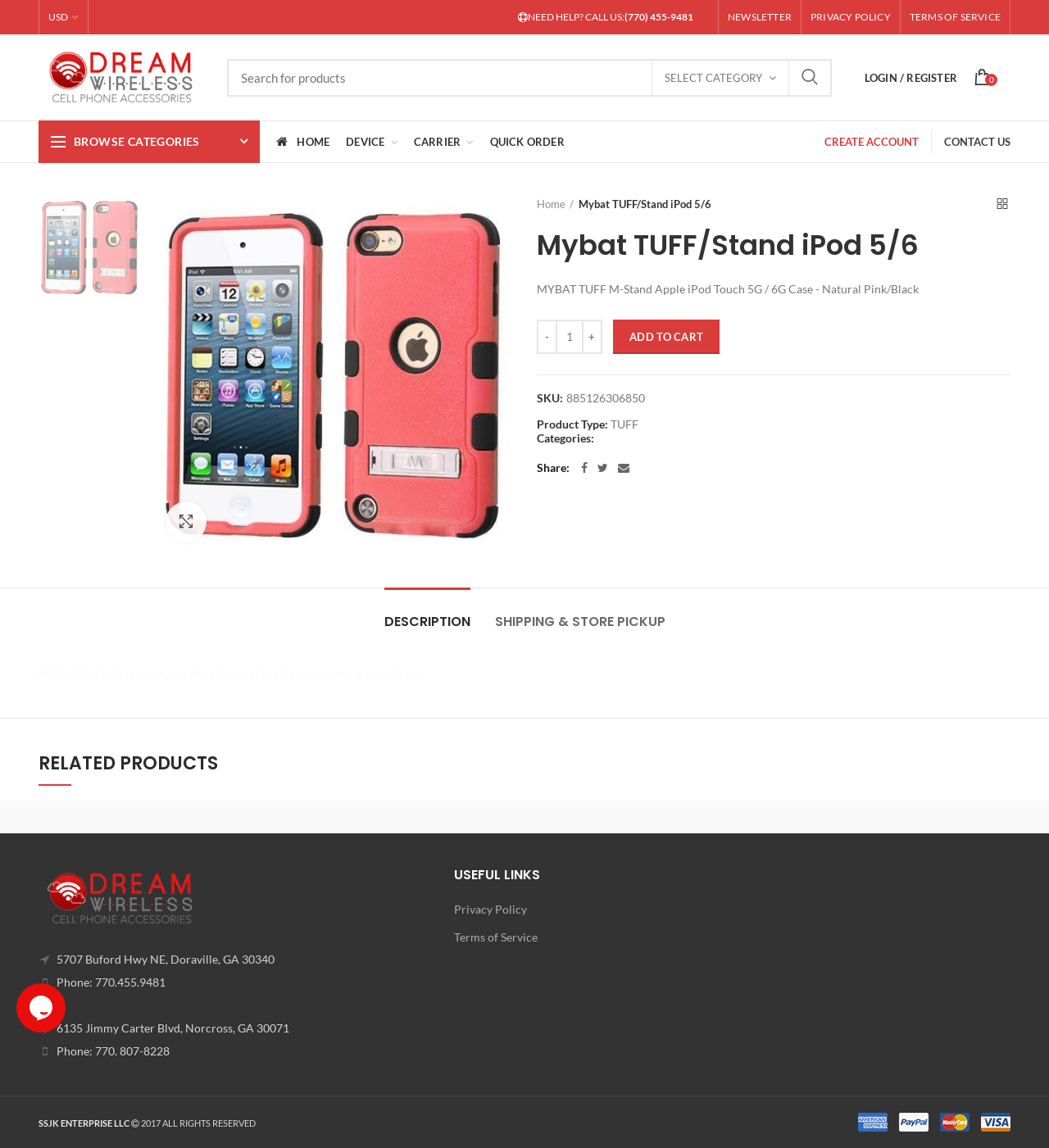How can I share this product with others?
Look at the image and provide a detailed response to the question.

I found the sharing options by looking at the product details section, where it says 'Share:' and then lists Facebook, Twitter, and Email as options.